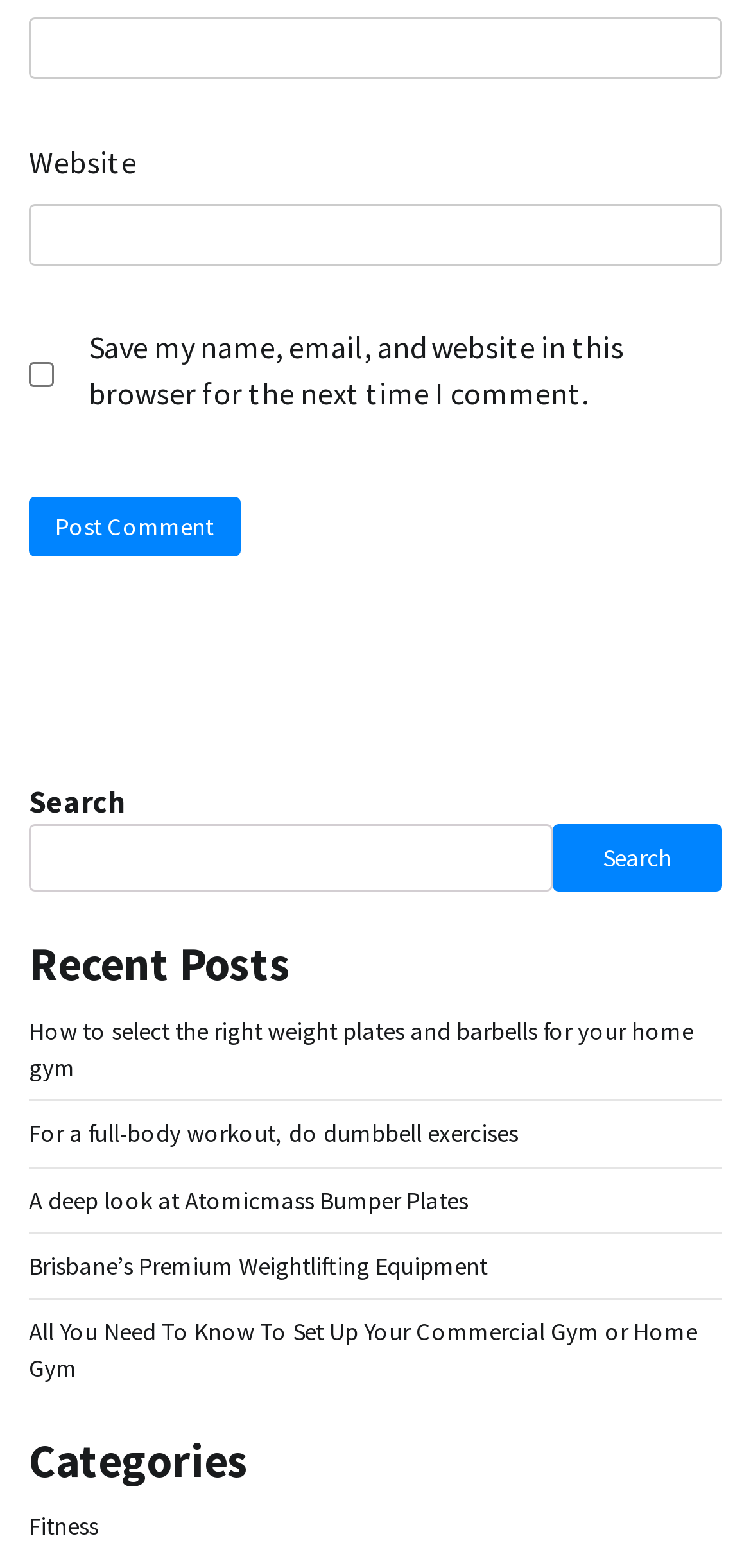Please identify the bounding box coordinates of where to click in order to follow the instruction: "Enter email address".

[0.038, 0.012, 0.962, 0.051]